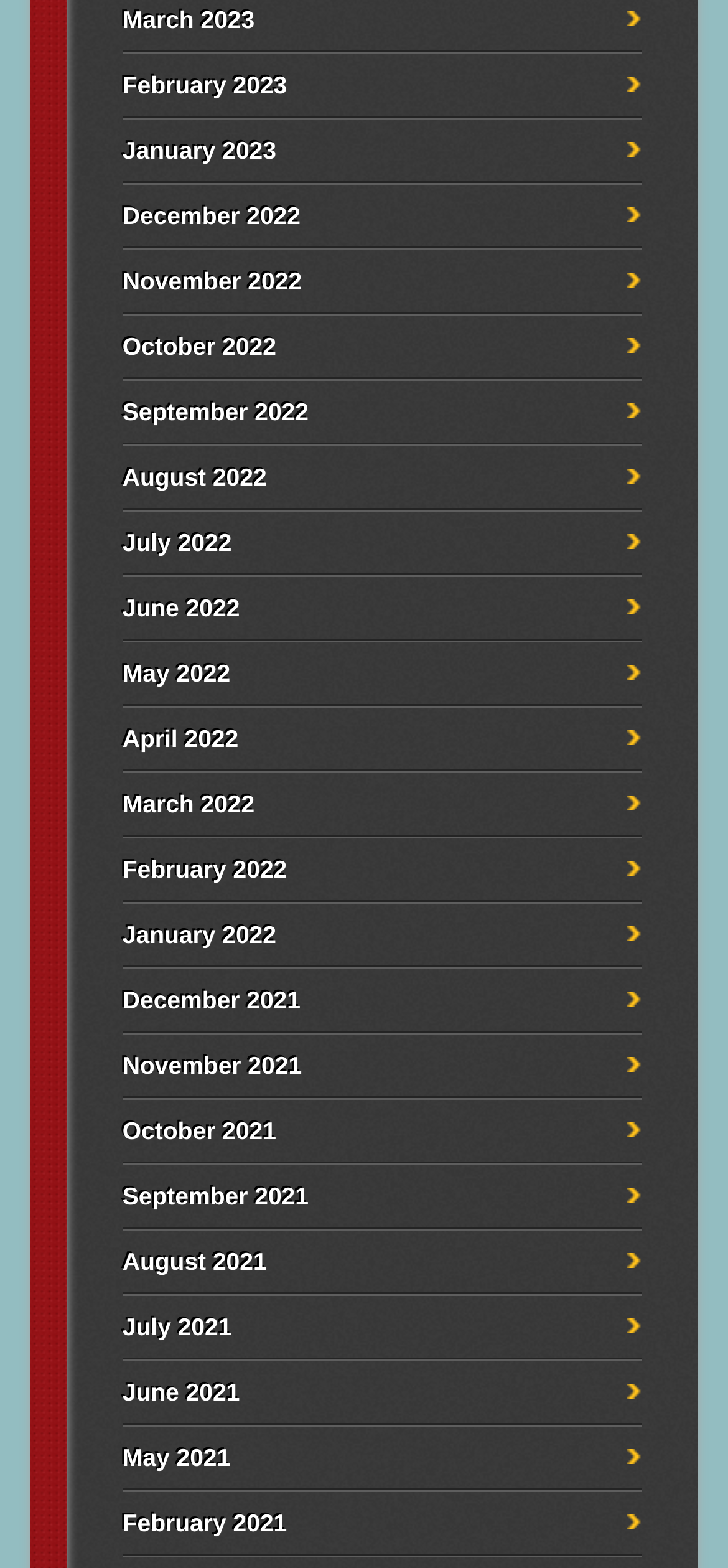Please locate the clickable area by providing the bounding box coordinates to follow this instruction: "go to February 2022".

[0.168, 0.546, 0.394, 0.563]